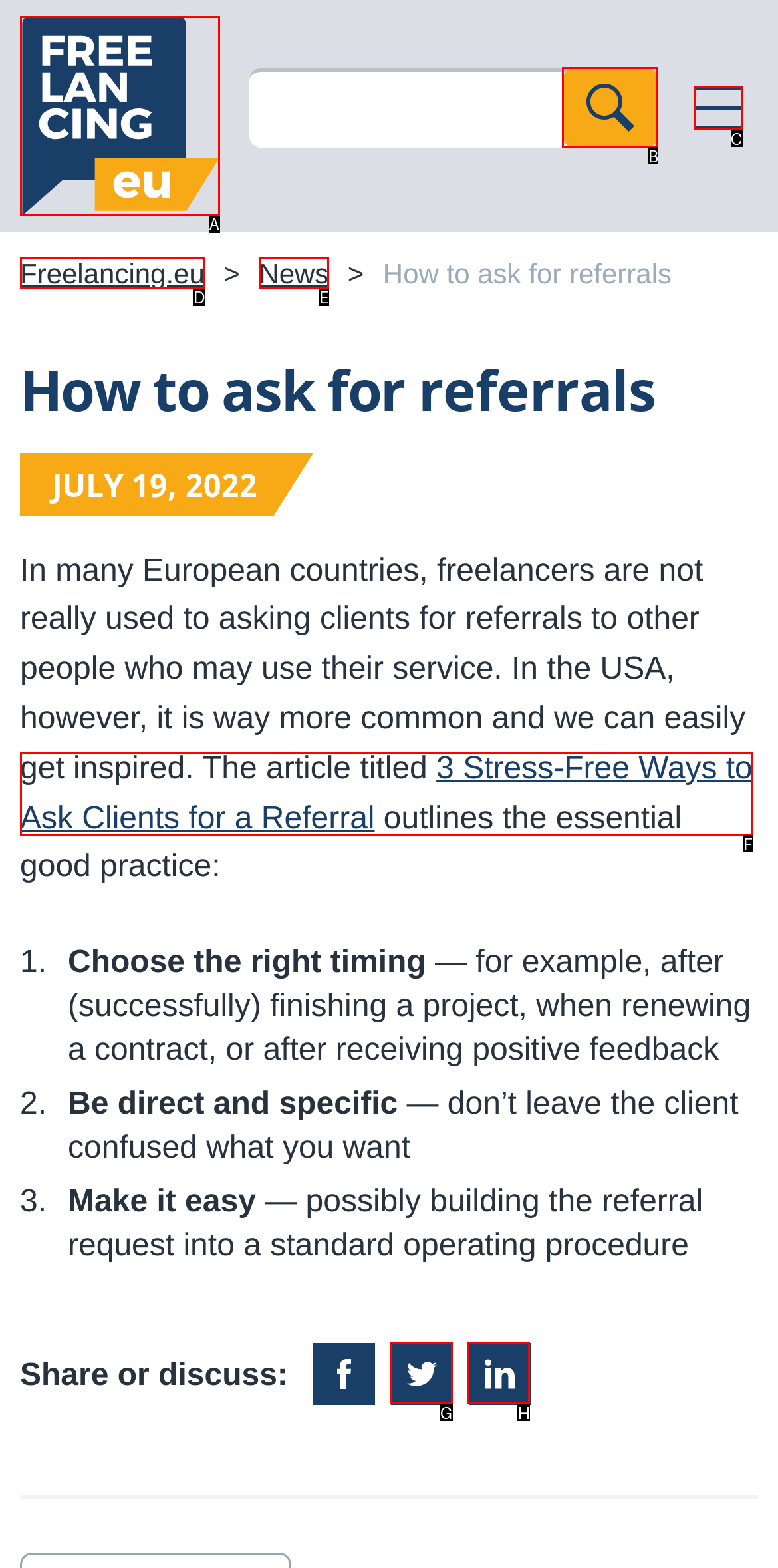Find the HTML element to click in order to complete this task: check November 2023
Answer with the letter of the correct option.

None